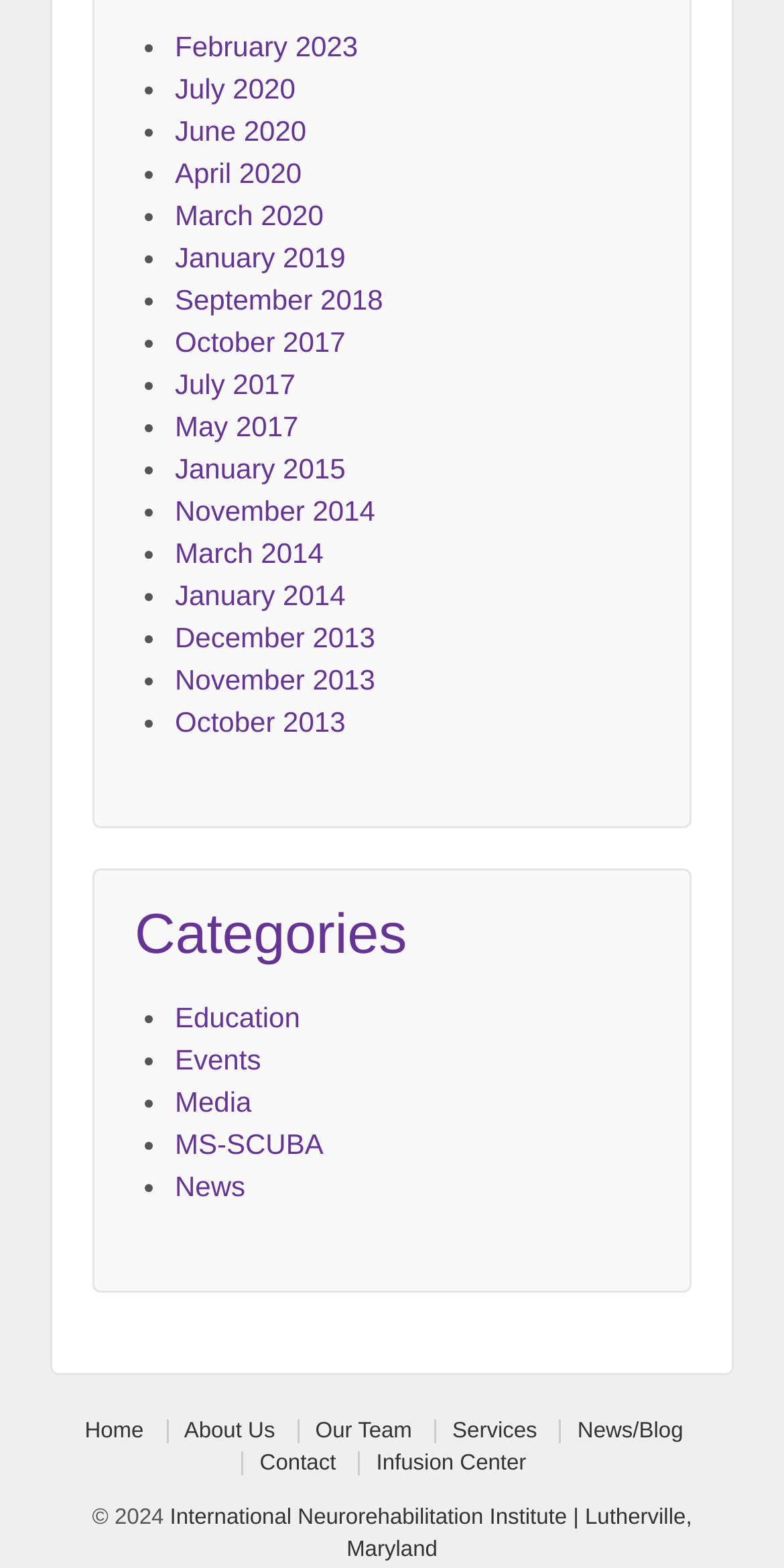Determine the bounding box coordinates for the area that needs to be clicked to fulfill this task: "View February 2023". The coordinates must be given as four float numbers between 0 and 1, i.e., [left, top, right, bottom].

[0.223, 0.019, 0.457, 0.04]